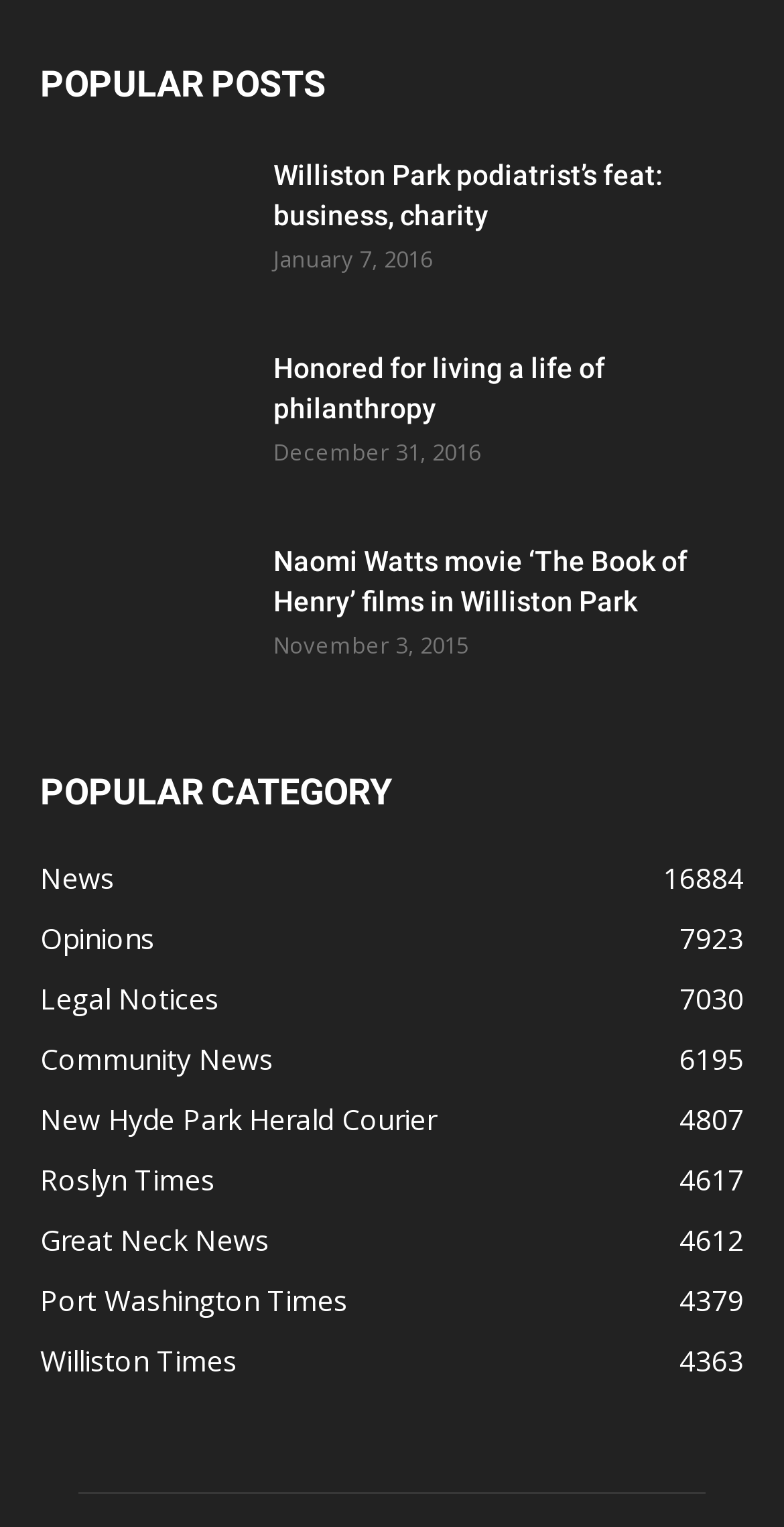Please identify the bounding box coordinates for the region that you need to click to follow this instruction: "Explore the 'Williston Times' section".

[0.051, 0.879, 0.303, 0.904]